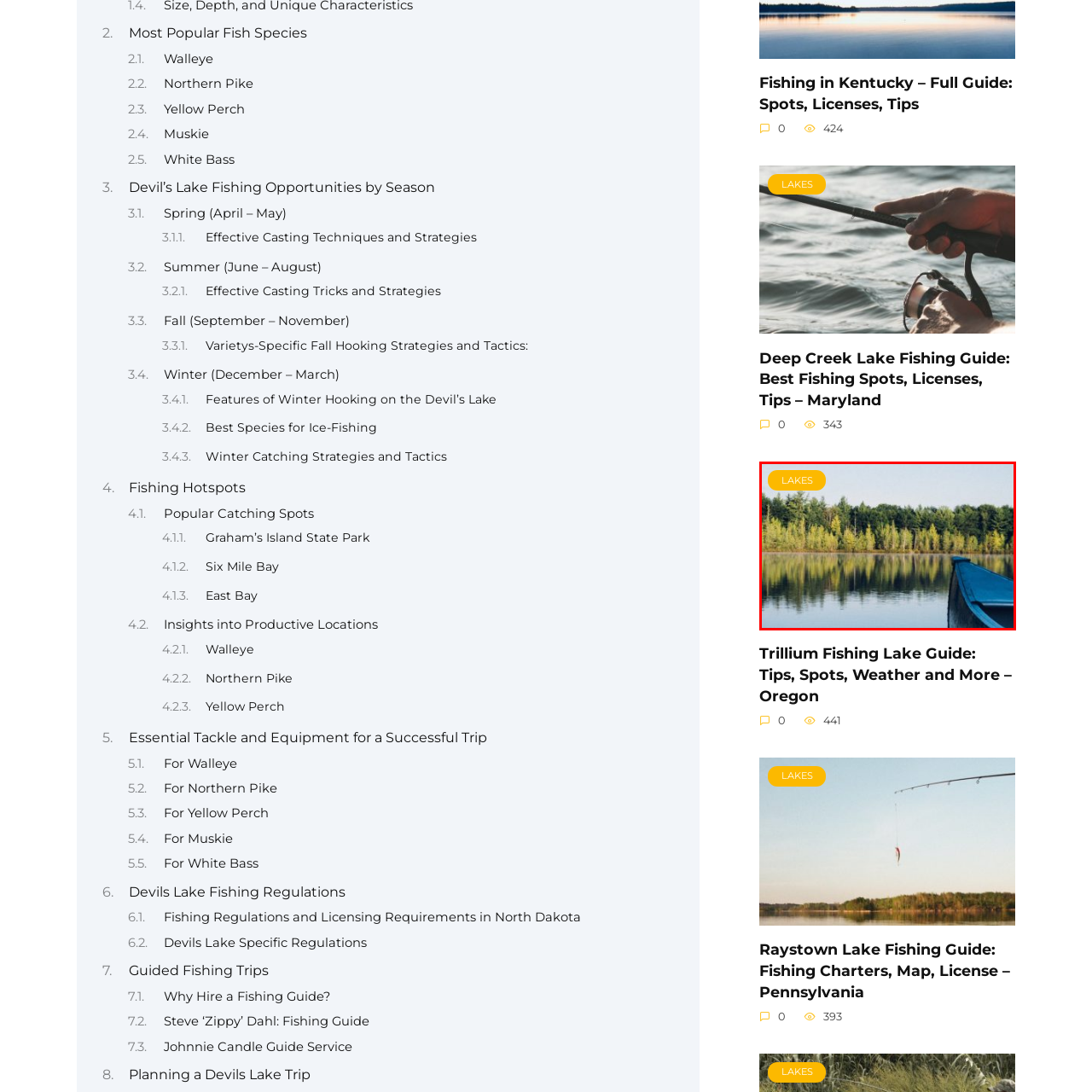Elaborate on the image contained within the red outline, providing as much detail as possible.

In this serene image, a vibrant blue boat rests at the edge of a tranquil lake, surrounded by lush greenery. The calm waters reflect the trees lining the shore, creating a picturesque scene that captures the essence of natural beauty. The bright "LAKES" label adds a touch of visual interest, emphasizing a focus on aquatic environments and outdoor activities. This setting is ideal for fishing enthusiasts and nature lovers looking to explore diverse lakes and their scenic landscapes.